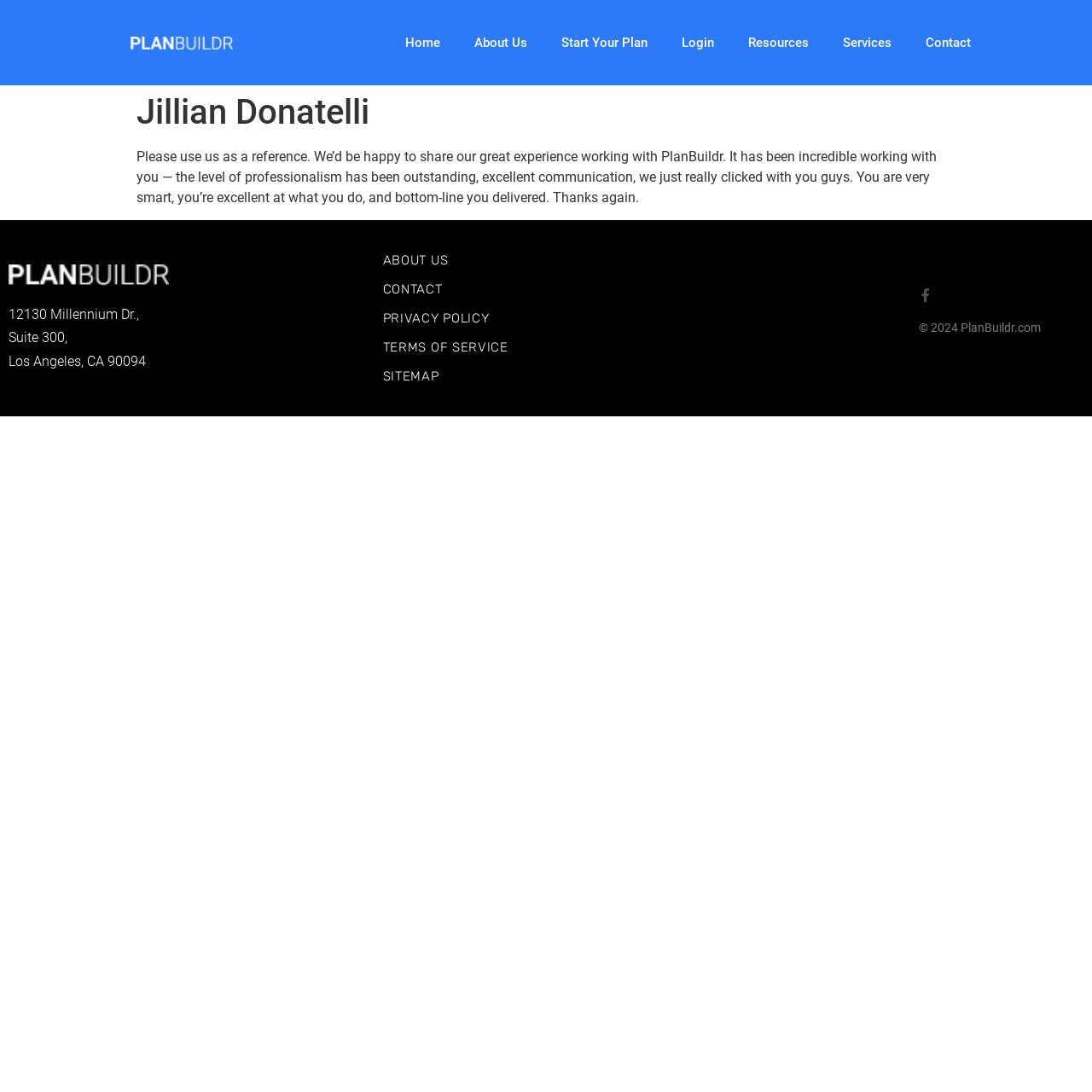Articulate a detailed summary of the webpage's content and design.

This webpage is about Jillian Donatelli's testimonial for PlanBuildr. At the top left, there is a PlanBuildr logo, which is a link. Next to it, there are six links in a row, including "Home", "About Us", "Start Your Plan", "Login", "Resources", and "Services", followed by "Contact" at the top right.

Below the navigation links, there is a main section with a header that displays "Jillian Donatelli" in a large font. Underneath the header, there is a paragraph of text that describes Jillian's positive experience working with PlanBuildr, highlighting their professionalism, excellent communication, and outstanding delivery.

At the bottom of the page, there is a footer section that contains the company's address, including street, suite, and city information. To the right of the address, there are five links: "ABOUT US", "CONTACT", "PRIVACY POLICY", "TERMS OF SERVICE", and "SITEMAP". Additionally, there is a Facebook icon link and a copyright notice that reads "© 2024 PlanBuildr.com" at the bottom right.